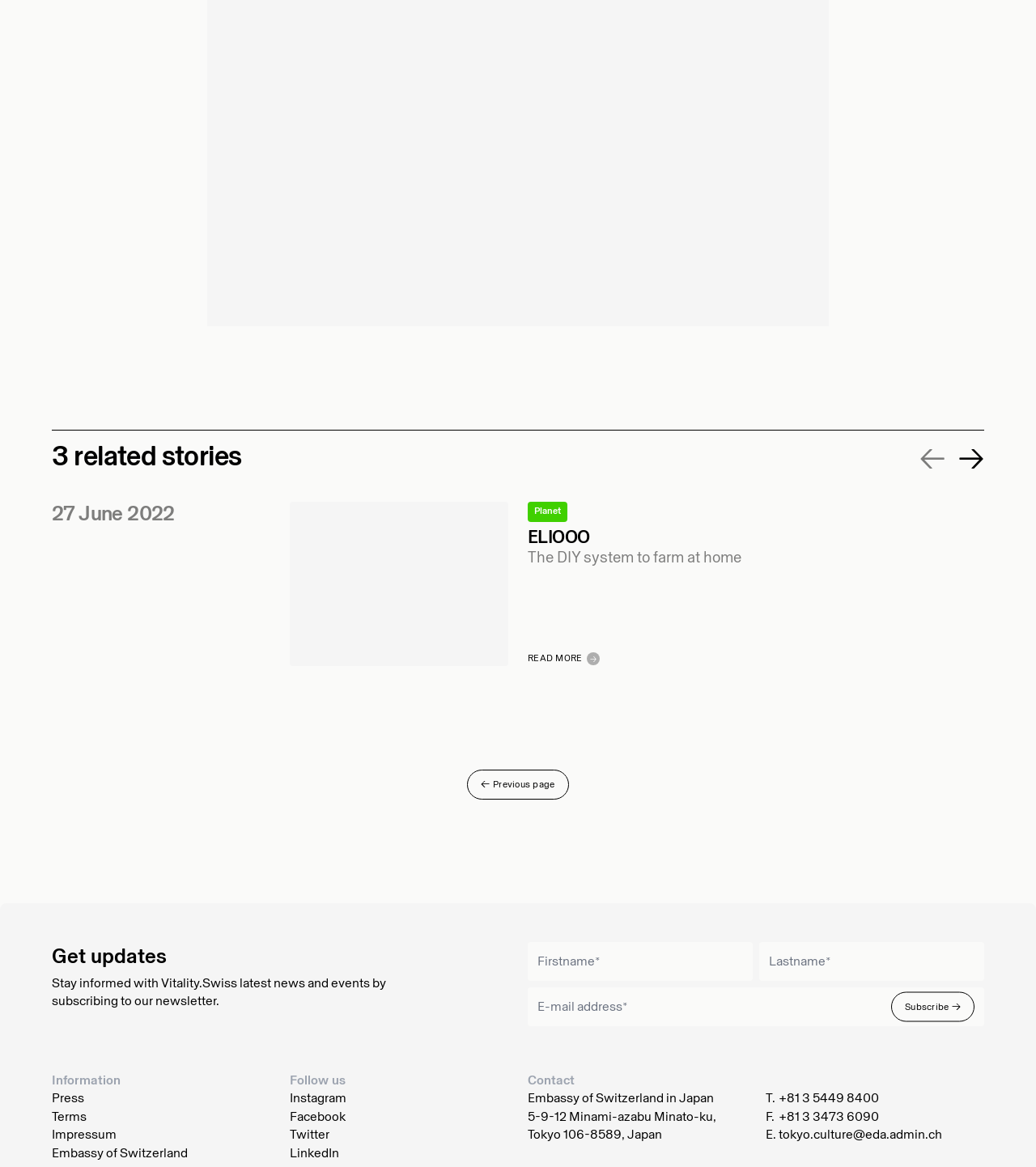What is the title of the article?
Based on the visual details in the image, please answer the question thoroughly.

I found the title of the article by looking at the heading element with the text 'ELIOOO' and the subsequent heading element with the text 'The DIY system to farm at home'. This suggests that the article is about a DIY system for farming at home.